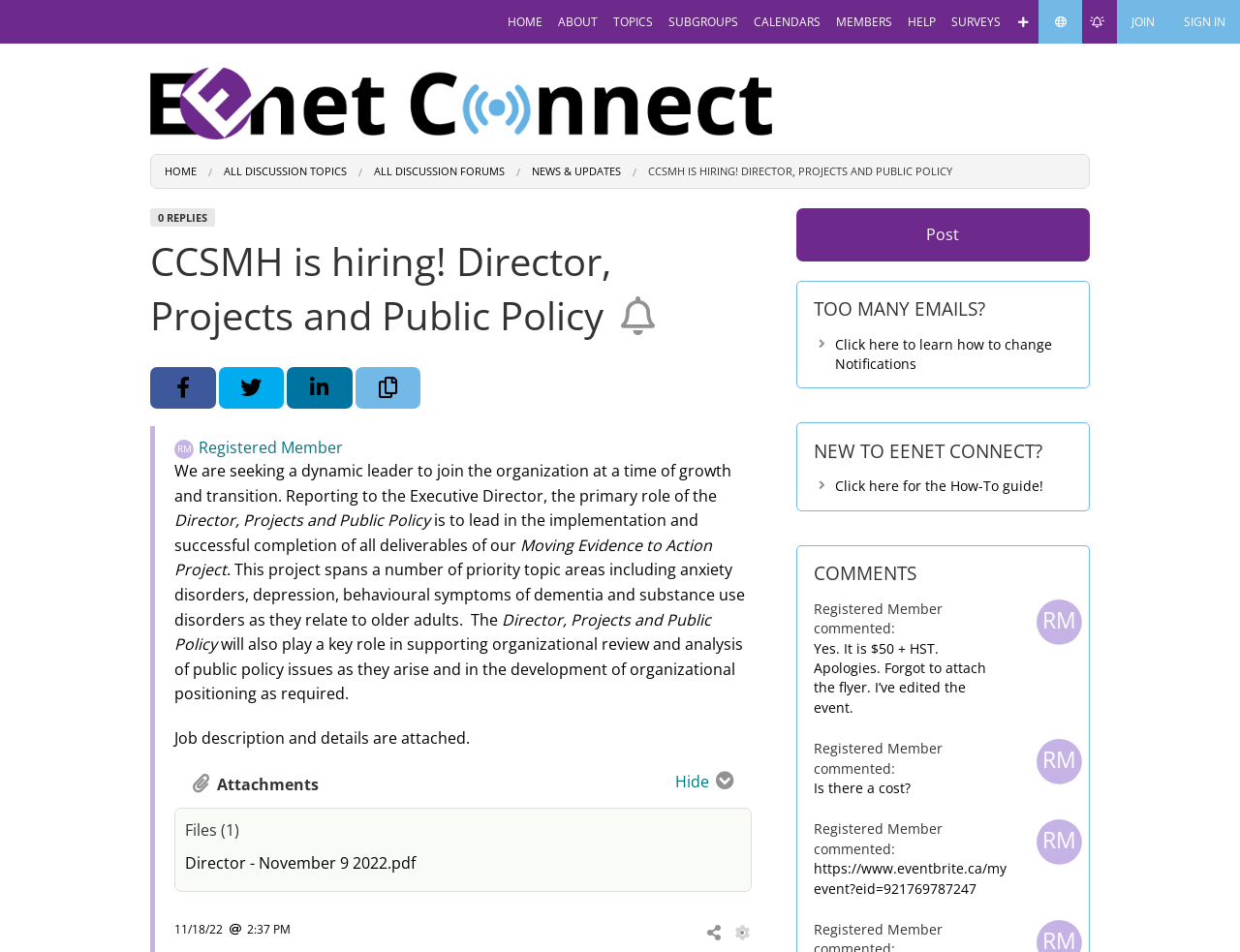Show the bounding box coordinates for the HTML element as described: "News & updates".

[0.429, 0.171, 0.501, 0.187]